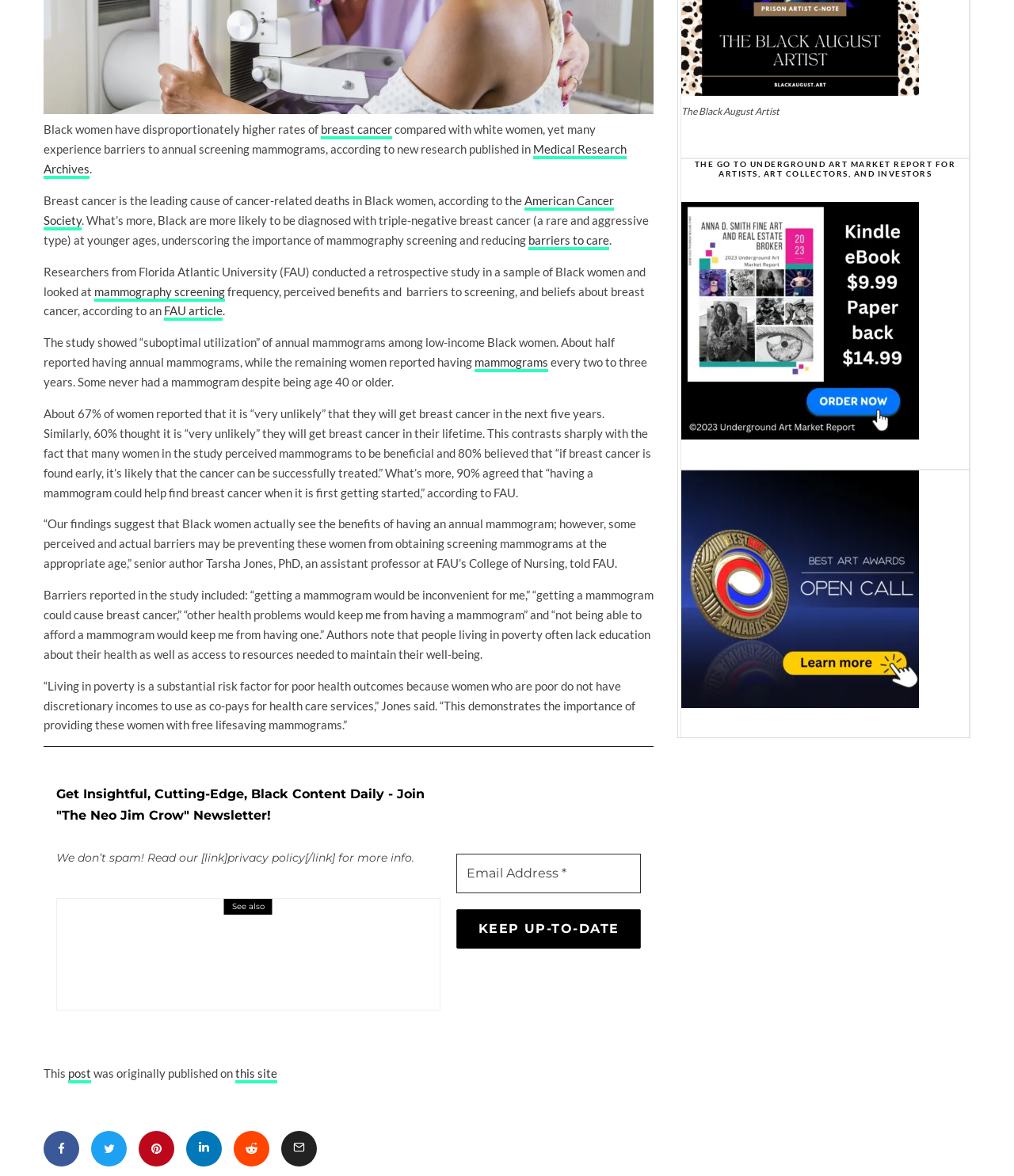Please determine the bounding box coordinates of the area that needs to be clicked to complete this task: 'Read the article about Black midwives'. The coordinates must be four float numbers between 0 and 1, formatted as [left, top, right, bottom].

[0.166, 0.782, 0.225, 0.795]